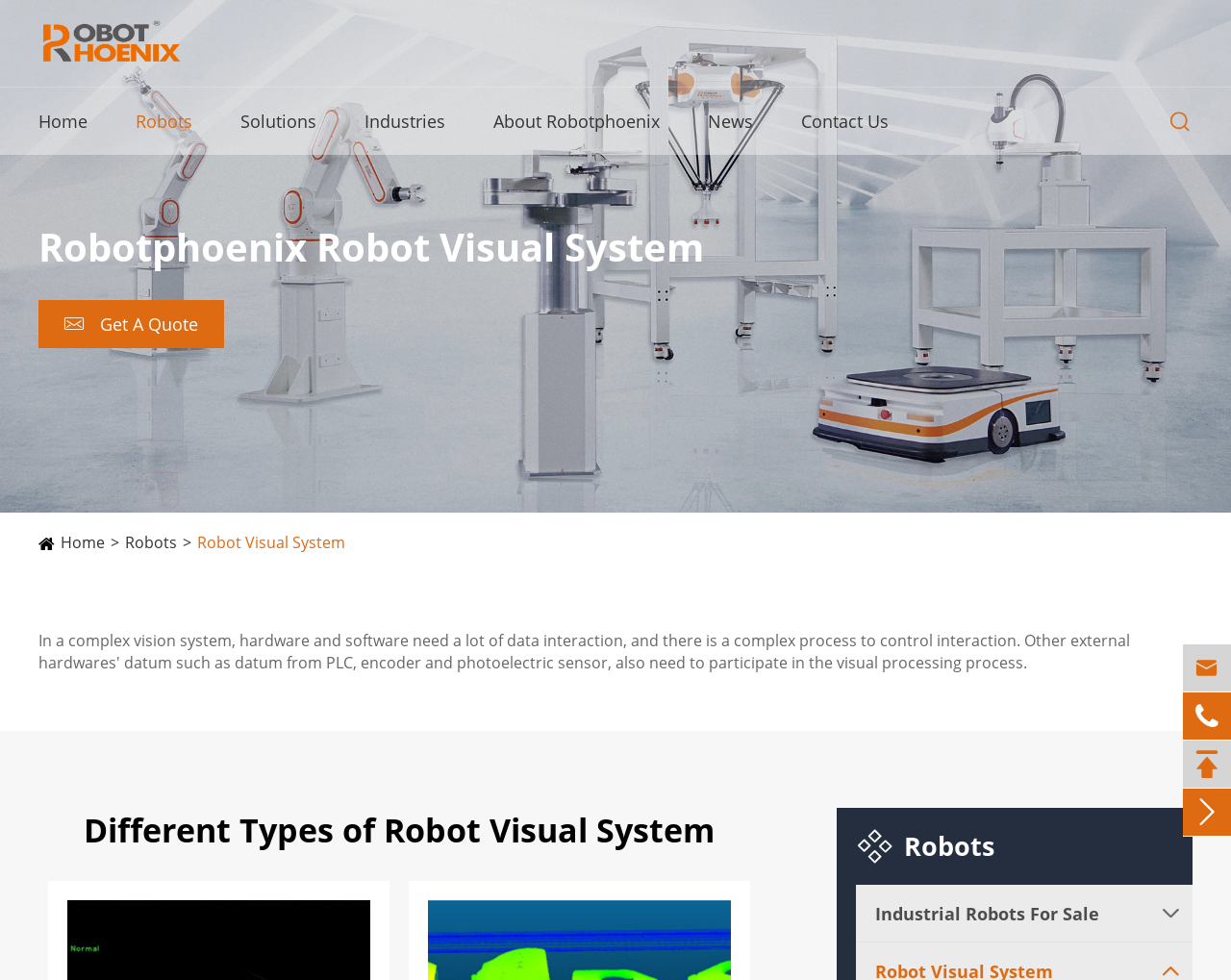Explain in detail what you observe on this webpage.

The webpage is about Robotphoenix, a company that specializes in manufacturing industrial robots and offers robot visual systems. At the top left corner, there is a logo of Robotphoenix LLC, accompanied by a link to the company's website. Next to the logo, there are contact information links, including a phone number and an email address. 

On the top right corner, there are language options, with "EN" being the current selection. Below the language options, there is a navigation menu with links to various sections of the website, including "Home", "Robots", "Solutions", "Industries", "About Robotphoenix", "News", and "Contact Us". 

The main content of the webpage is divided into two sections. The top section features a large image of a robot visual system, spanning the entire width of the page. Below the image, there is a heading that reads "Robotphoenix Robot Visual System", followed by a "Get A Quote" link. 

The second section is further divided into two parts. On the left, there is a list of links to different types of robot visual systems, including "Home", "Robots", and "Robot Visual System". On the right, there is a heading that reads "Different Types of Robot Visual System", followed by a link to "Robots" and another link to "Industrial Robots For Sale". 

At the bottom of the page, there are social media links, including Facebook, Twitter, and LinkedIn. There is also a copyright symbol and a link to the company's email address.